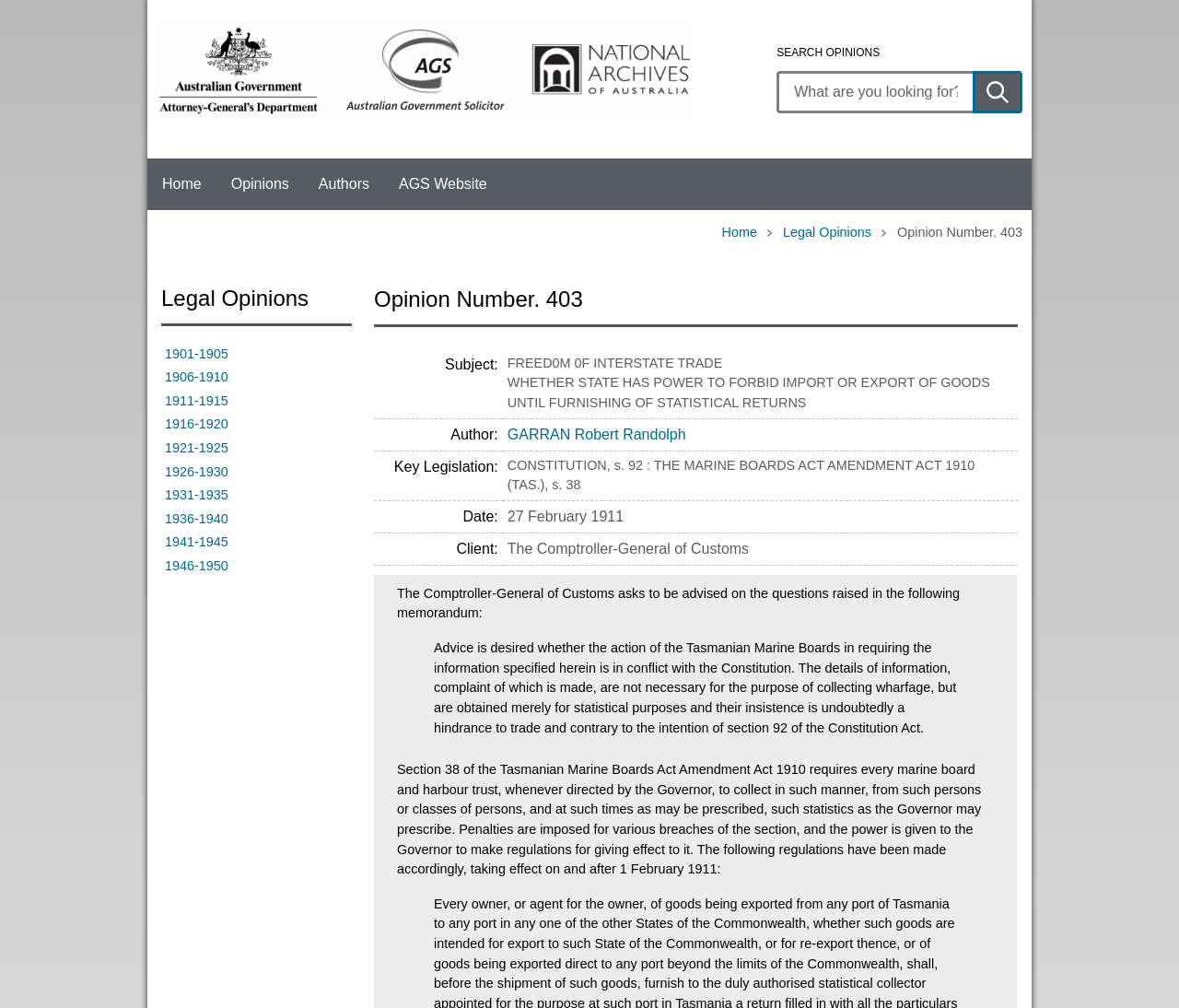Determine the bounding box for the described HTML element: "AGS Website". Ensure the coordinates are four float numbers between 0 and 1 in the format [left, top, right, bottom].

[0.326, 0.157, 0.426, 0.208]